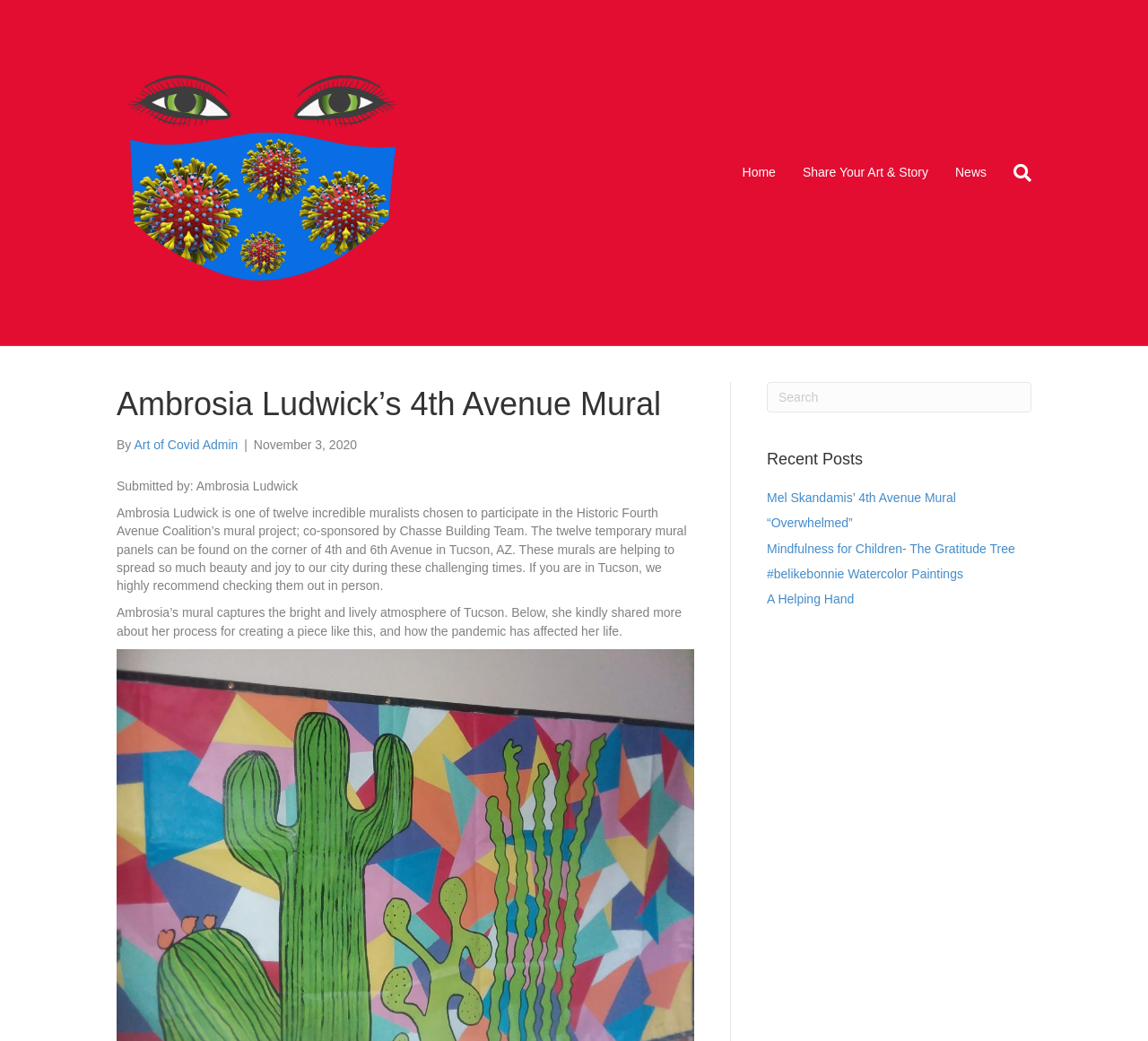Carefully examine the image and provide an in-depth answer to the question: What is the name of the muralist?

The name of the muralist can be found in the header section of the webpage, where it is written 'Ambrosia Ludwick’s 4th Avenue Mural' and also in the text 'Submitted by: Ambrosia Ludwick'.